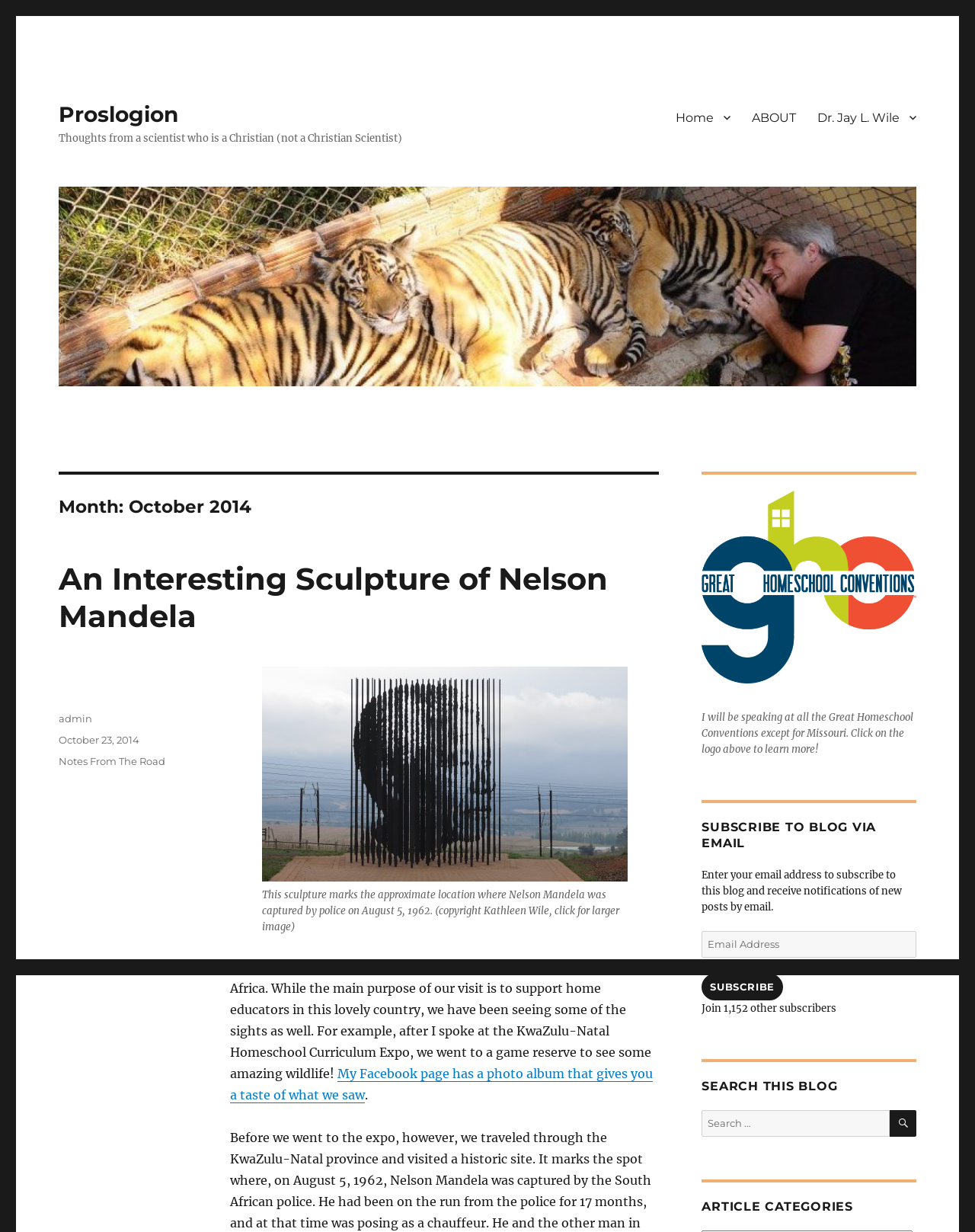Specify the bounding box coordinates for the region that must be clicked to perform the given instruction: "View the 'An Interesting Sculpture of Nelson Mandela' article".

[0.06, 0.454, 0.624, 0.515]